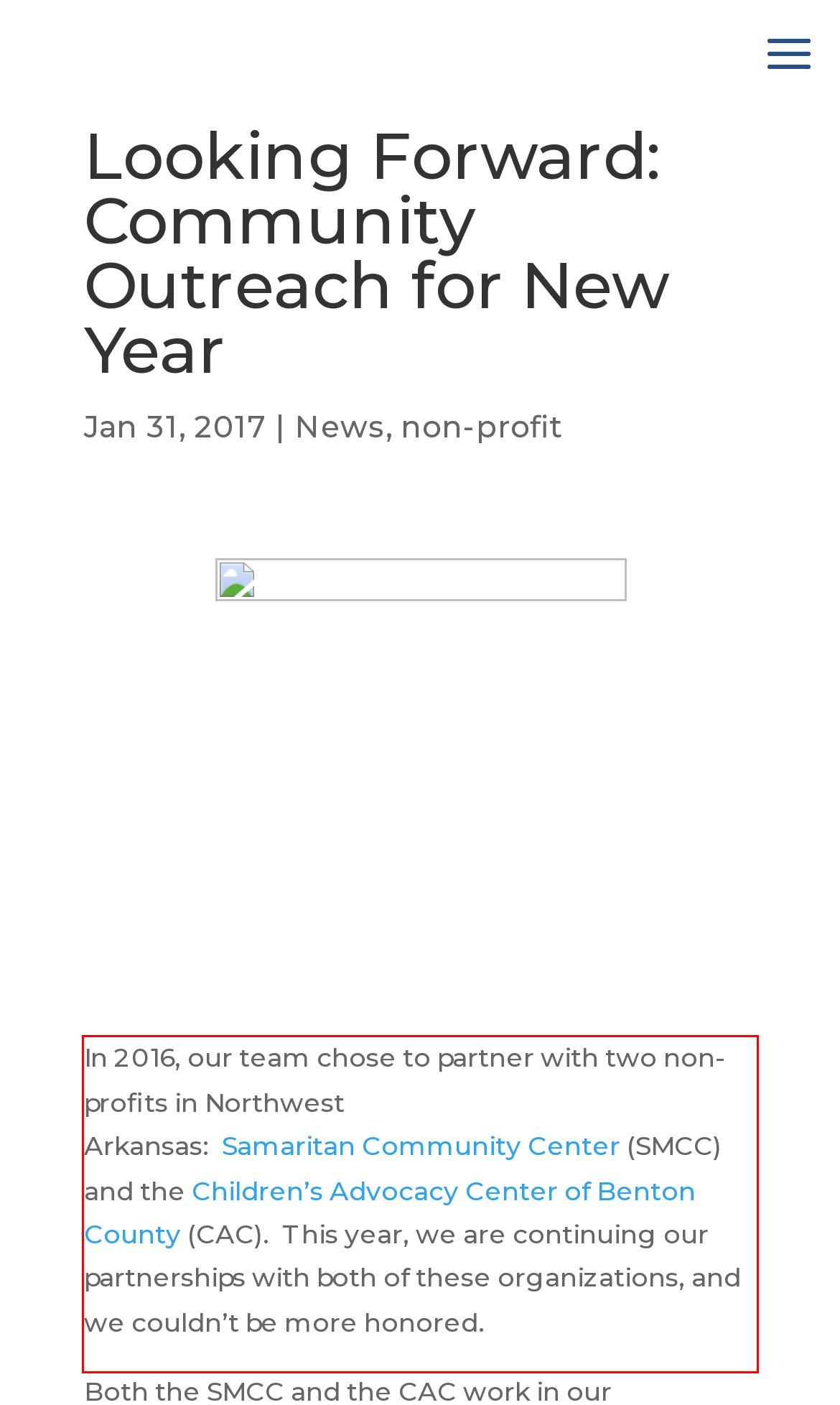Using the provided screenshot, read and generate the text content within the red-bordered area.

In 2016, our team chose to partner with two non-profits in Northwest Arkansas: Samaritan Community Center (SMCC) and the Children’s Advocacy Center of Benton County (CAC). This year, we are continuing our partnerships with both of these organizations, and we couldn’t be more honored.